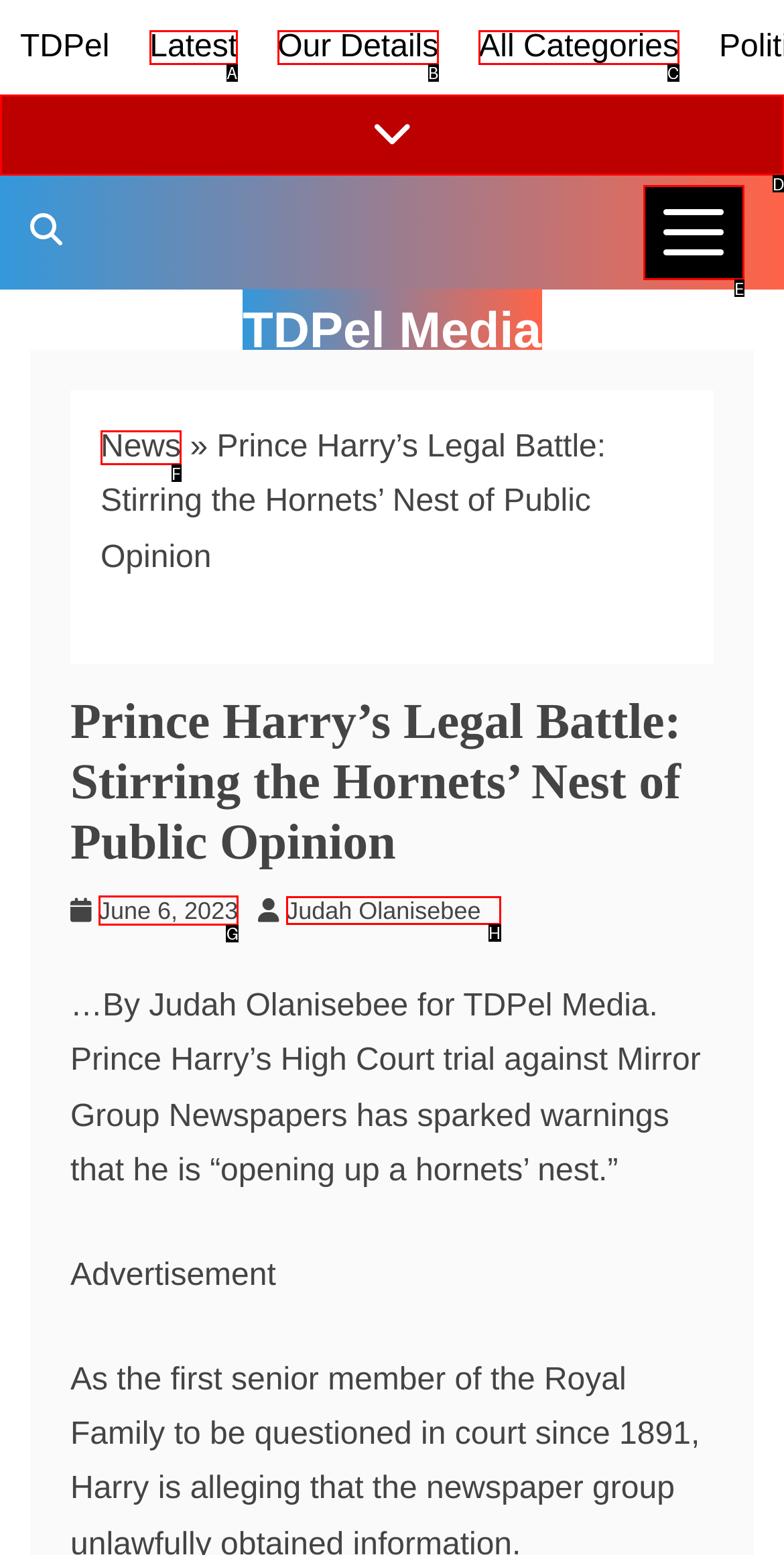Show which HTML element I need to click to perform this task: read article published on June 6, 2023 Answer with the letter of the correct choice.

G